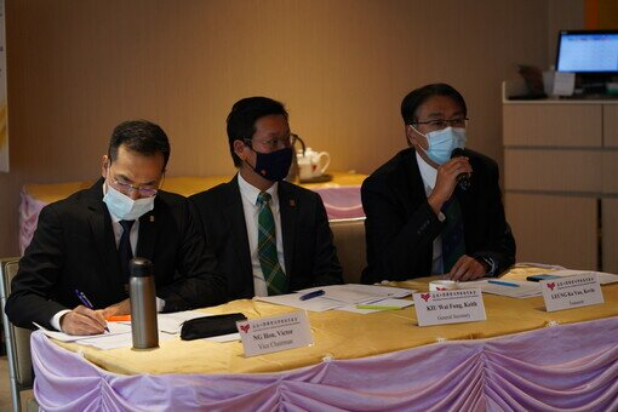How many men are seated behind the table? Examine the screenshot and reply using just one word or a brief phrase.

Three